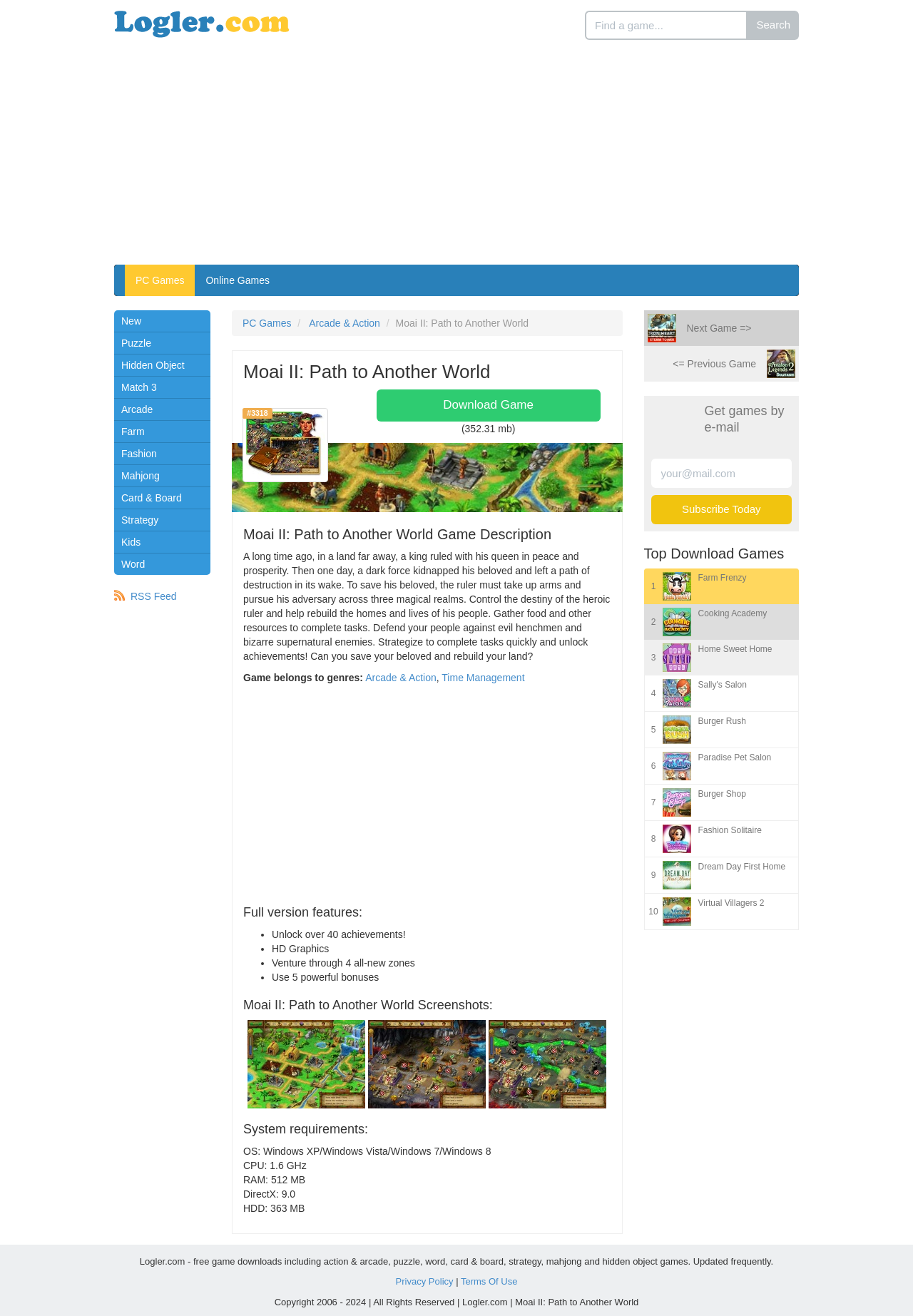Specify the bounding box coordinates for the region that must be clicked to perform the given instruction: "Subscribe to get games by email".

[0.713, 0.376, 0.867, 0.398]